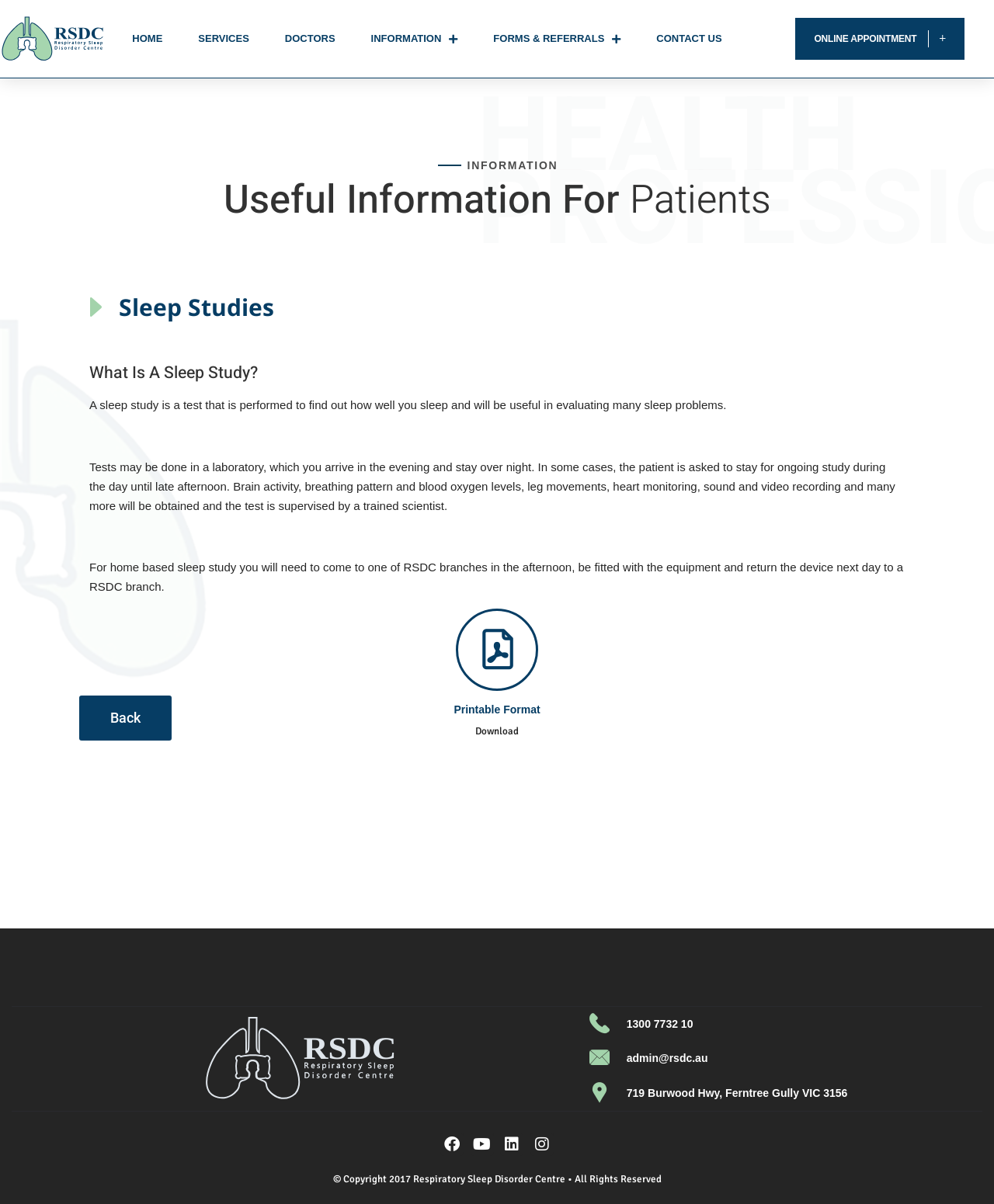What is the purpose of a sleep study?
Please provide a detailed and thorough answer to the question.

According to the webpage, a sleep study is a test that is performed to find out how well you sleep and will be useful in evaluating many sleep problems. This information is obtained from the static text 'A sleep study is a test that is performed to find out how well you sleep and will be useful in evaluating many sleep problems.'